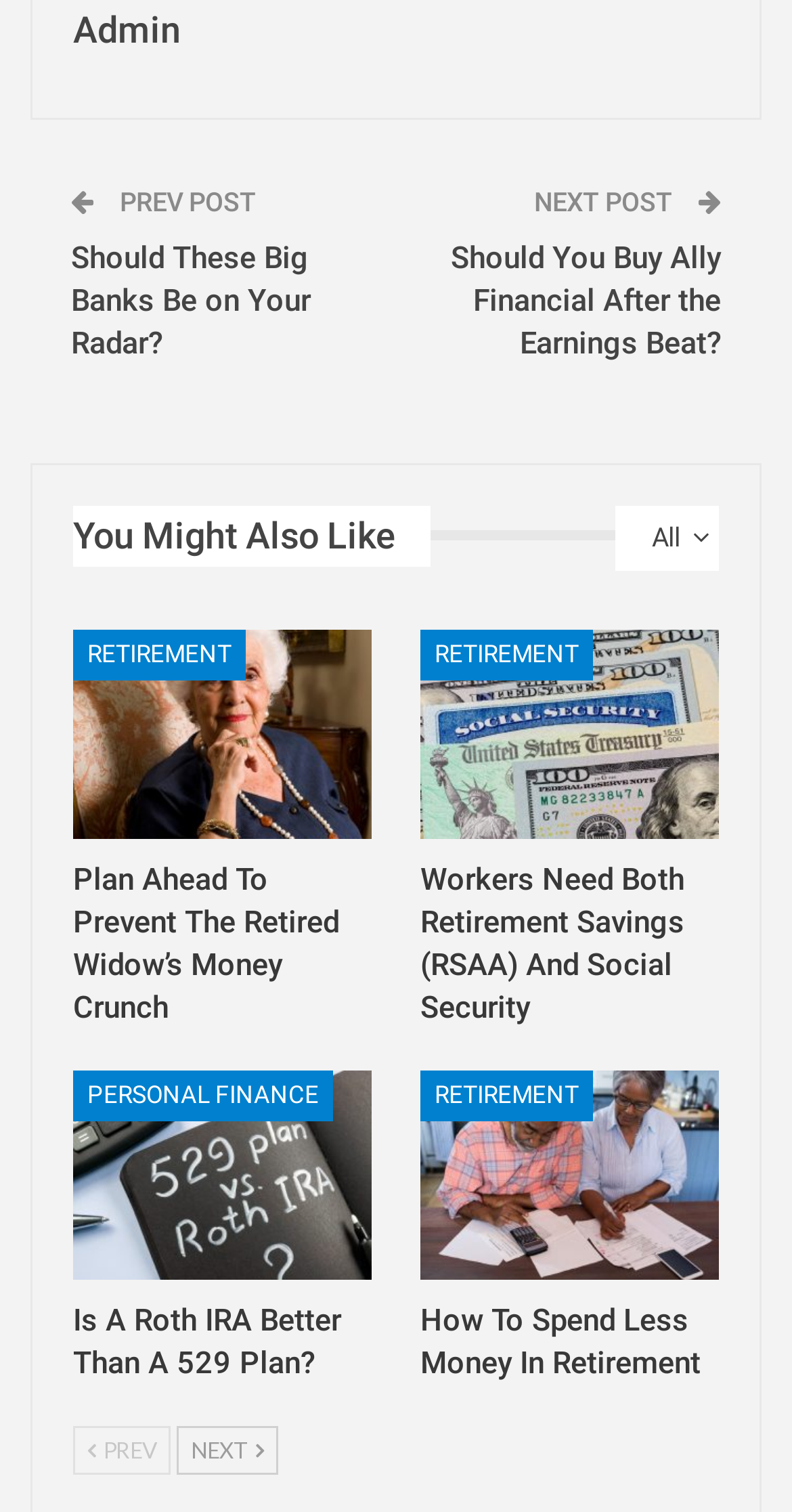What is the category of the first post?
Please provide a single word or phrase based on the screenshot.

RETIREMENT